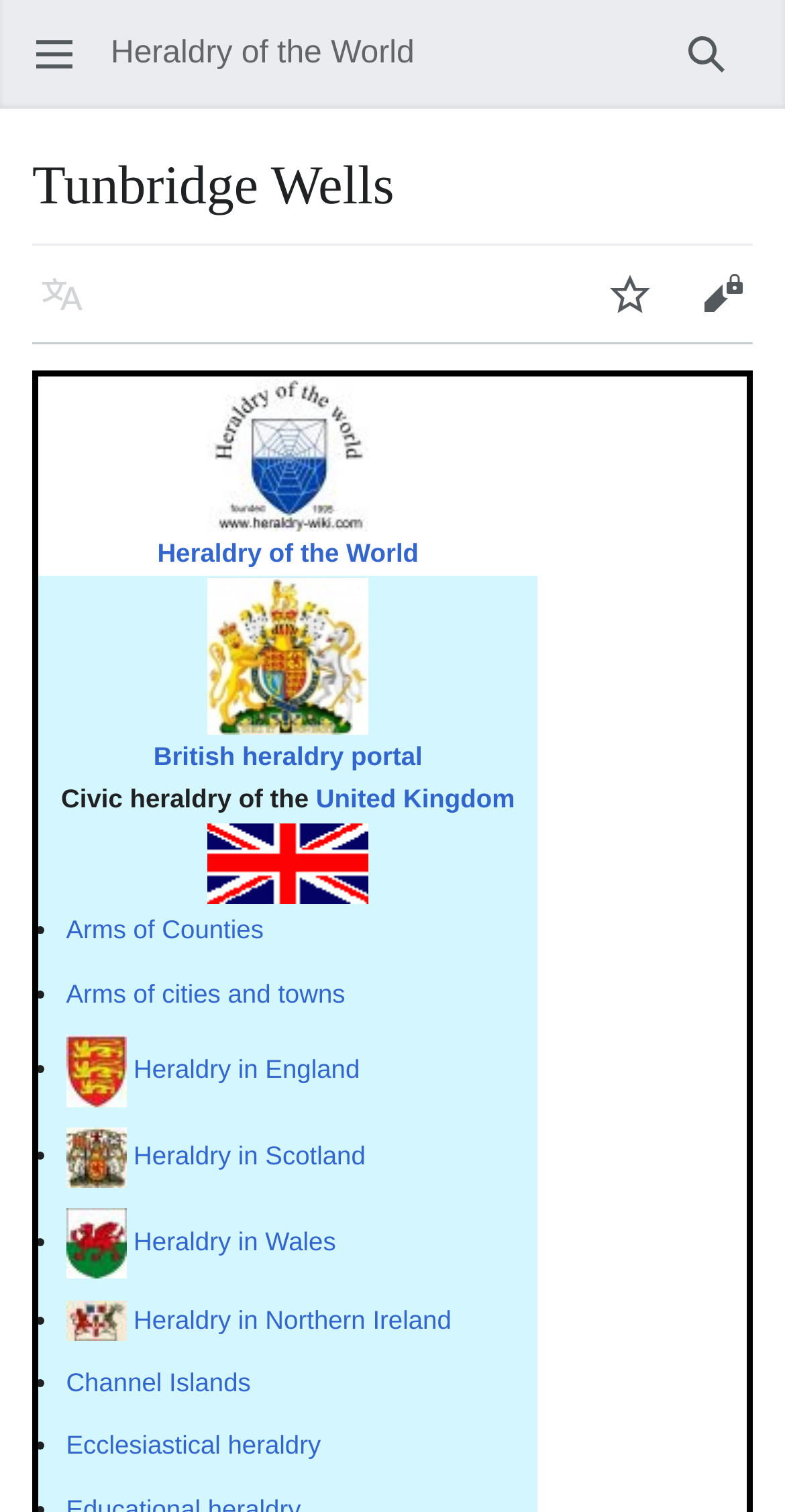Find the bounding box of the UI element described as follows: "Google Plus".

None